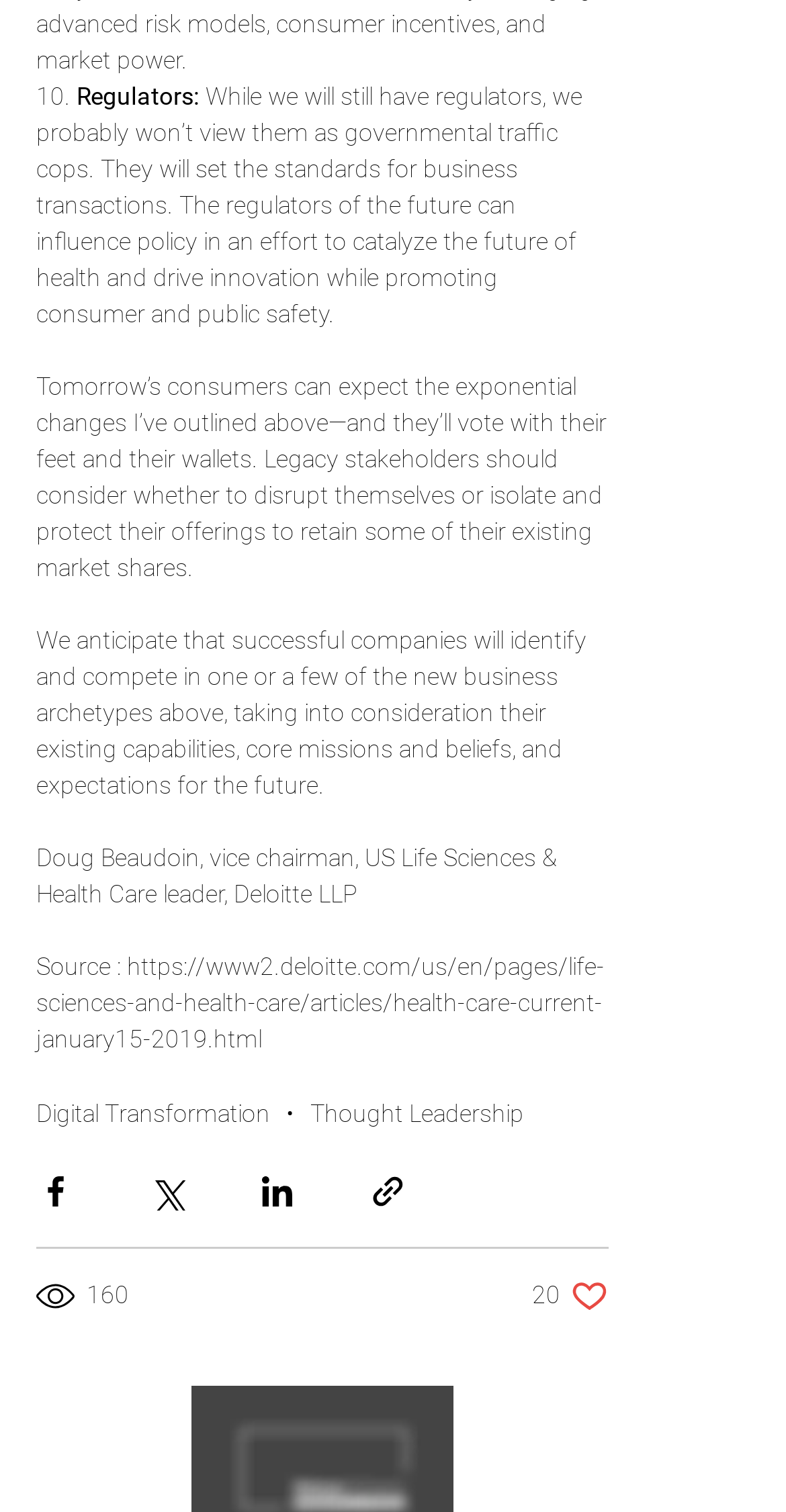Reply to the question with a single word or phrase:
What is the topic of the article?

Health care